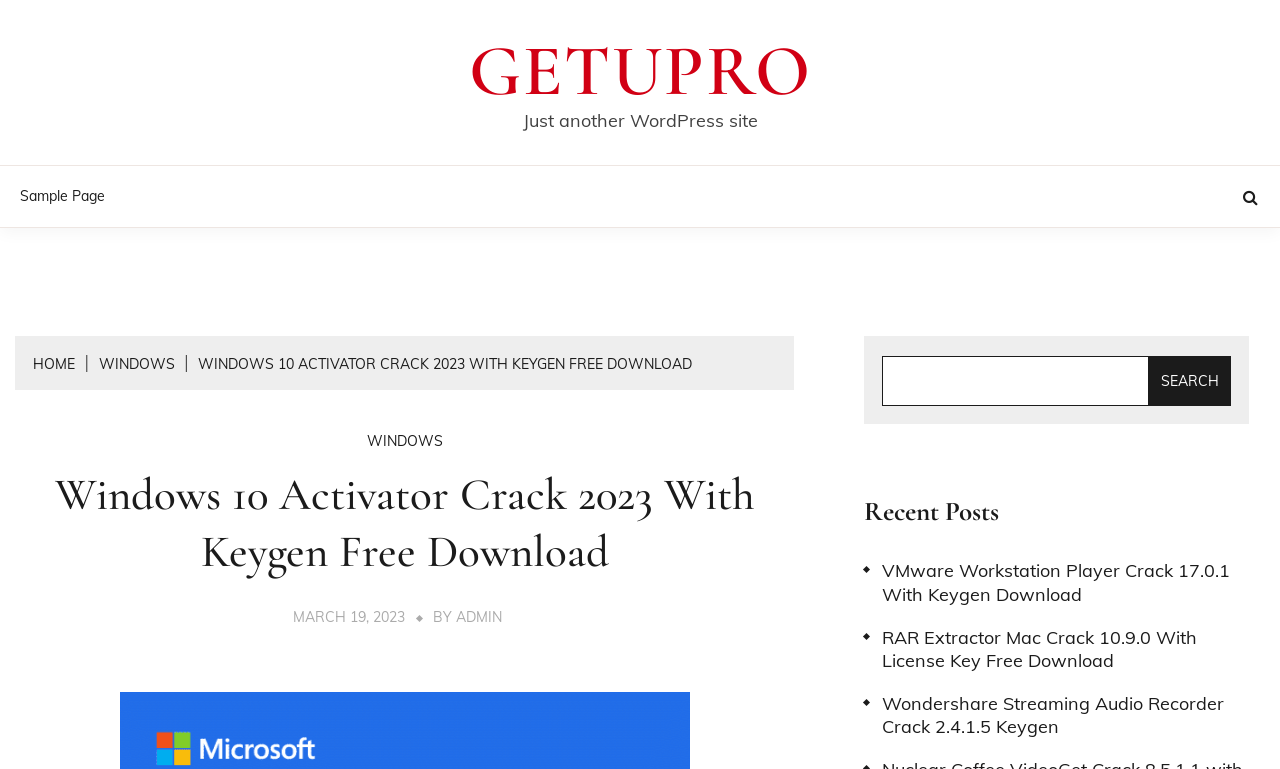What is the date of the latest article?
Please respond to the question with a detailed and thorough explanation.

I found the date of the latest article by looking at the link element 'MARCH 19, 2023' which is located near the top of the webpage, below the main heading.